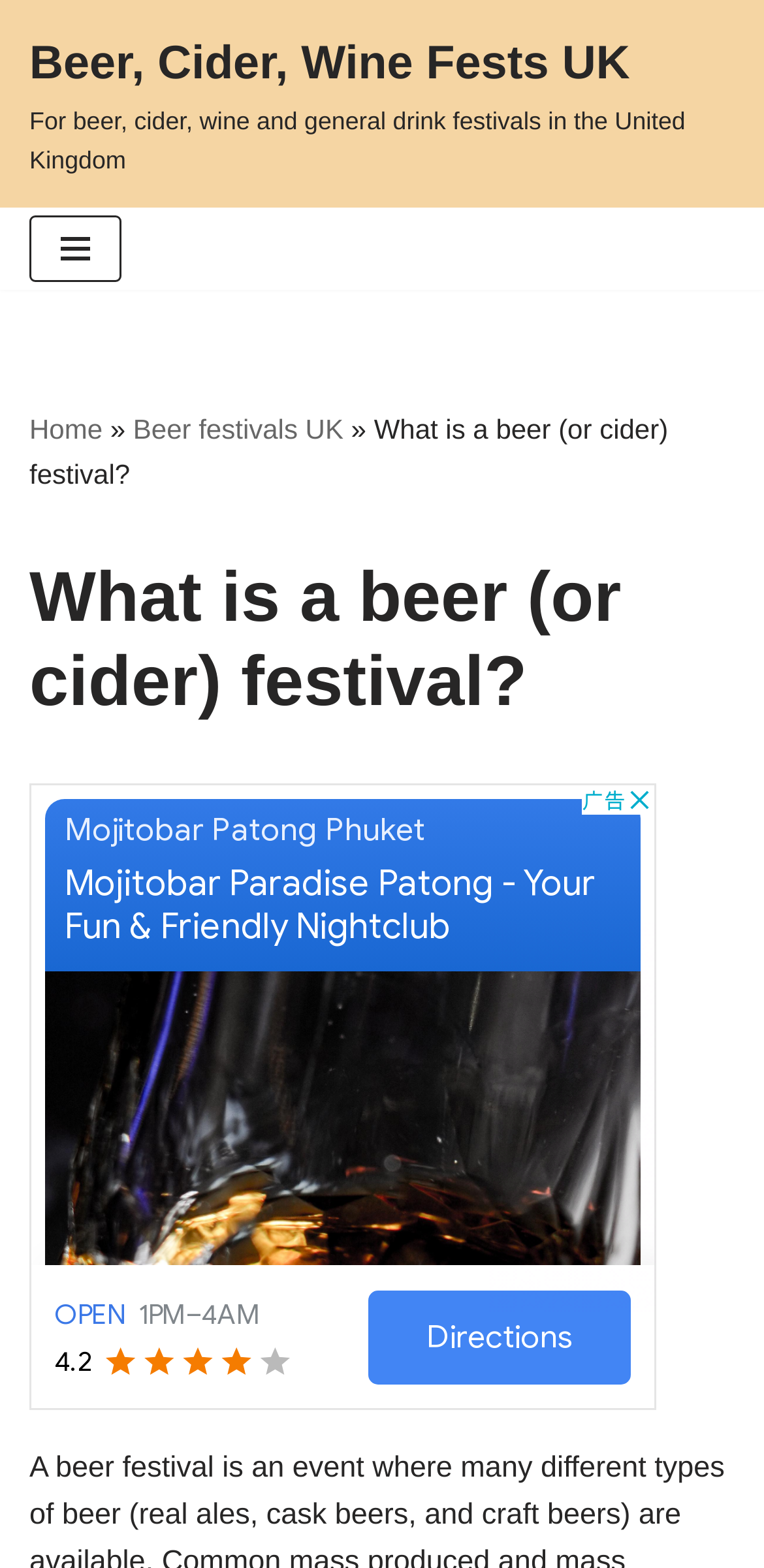Locate the UI element described by Beer festivals UK and provide its bounding box coordinates. Use the format (top-left x, top-left y, bottom-right x, bottom-right y) with all values as floating point numbers between 0 and 1.

[0.174, 0.264, 0.45, 0.284]